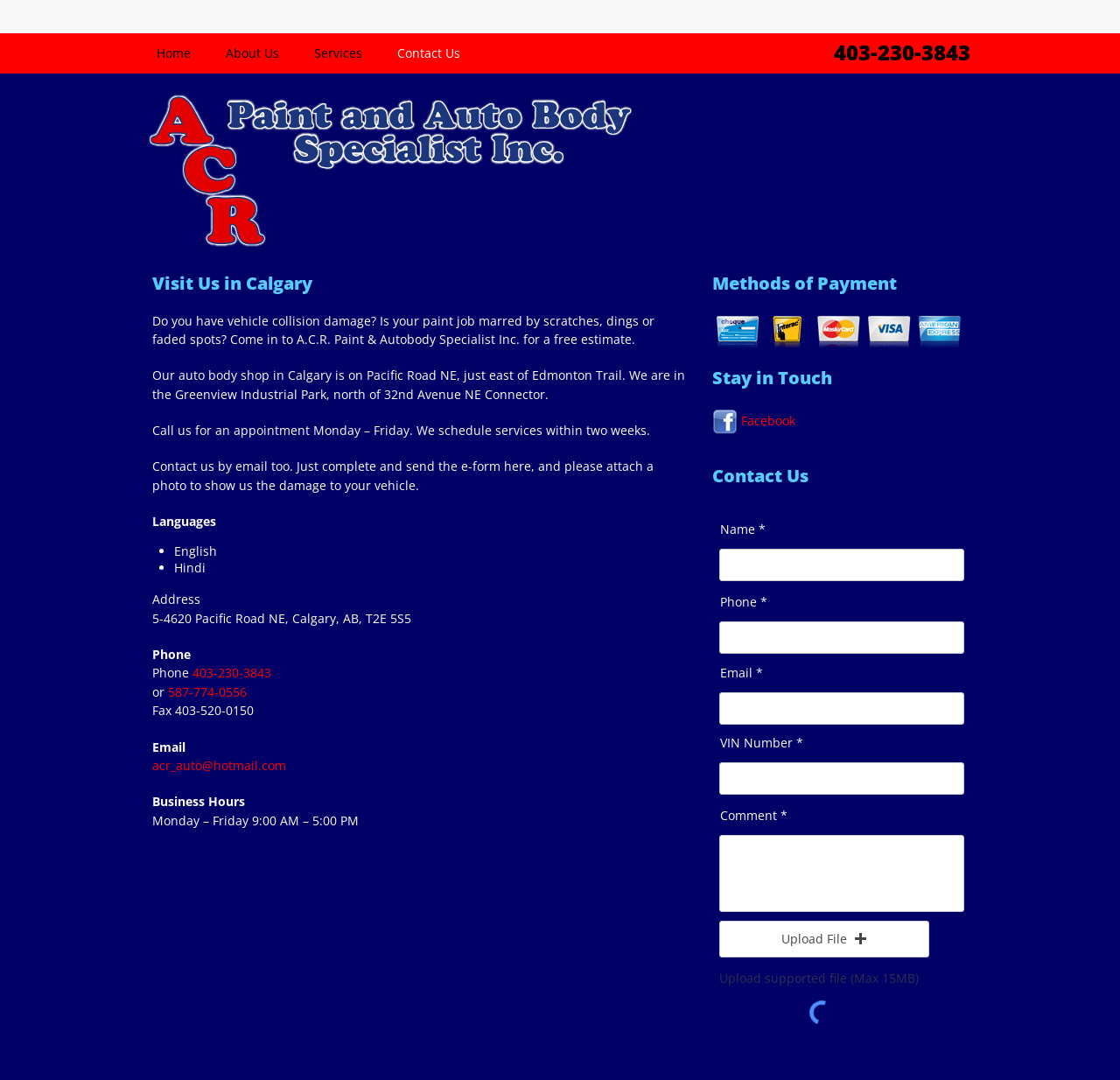What is the purpose of the 'Upload File' button?
Answer the question based on the image using a single word or a brief phrase.

To upload a file